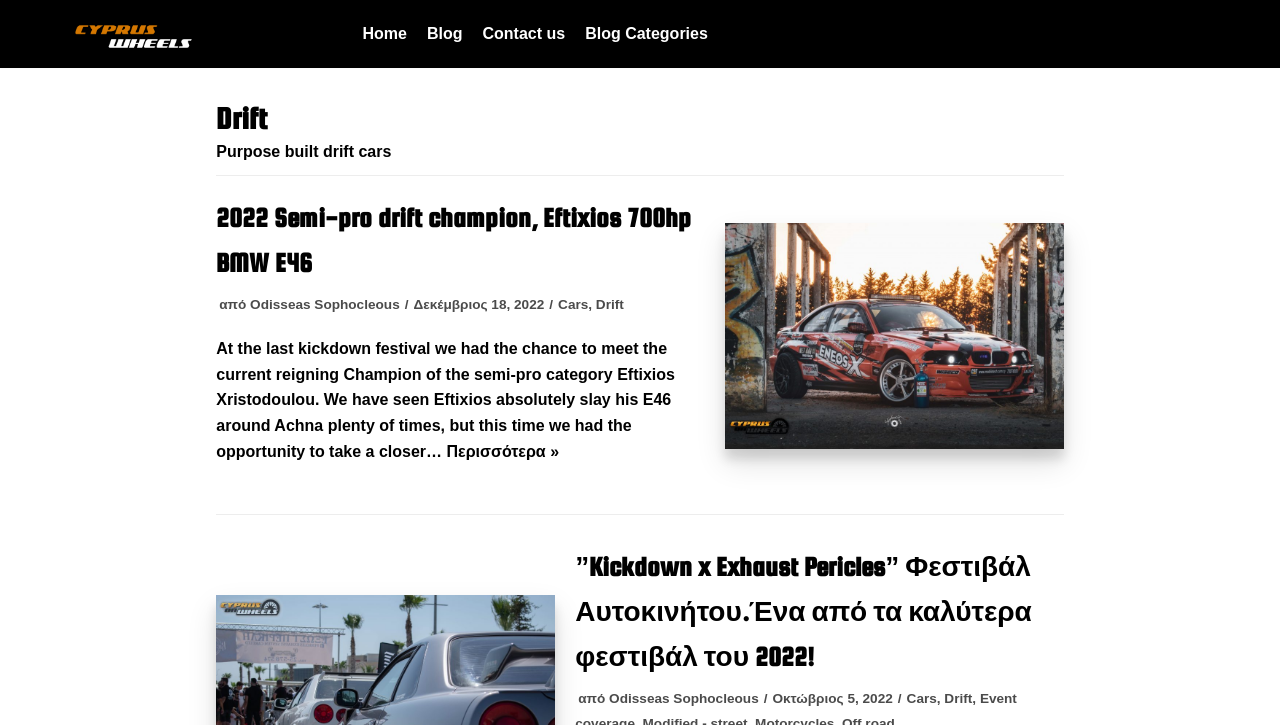Please locate the bounding box coordinates of the element that should be clicked to achieve the given instruction: "Read more about 'Kickdown x Exhaust Pericles' festival".

[0.449, 0.762, 0.806, 0.925]